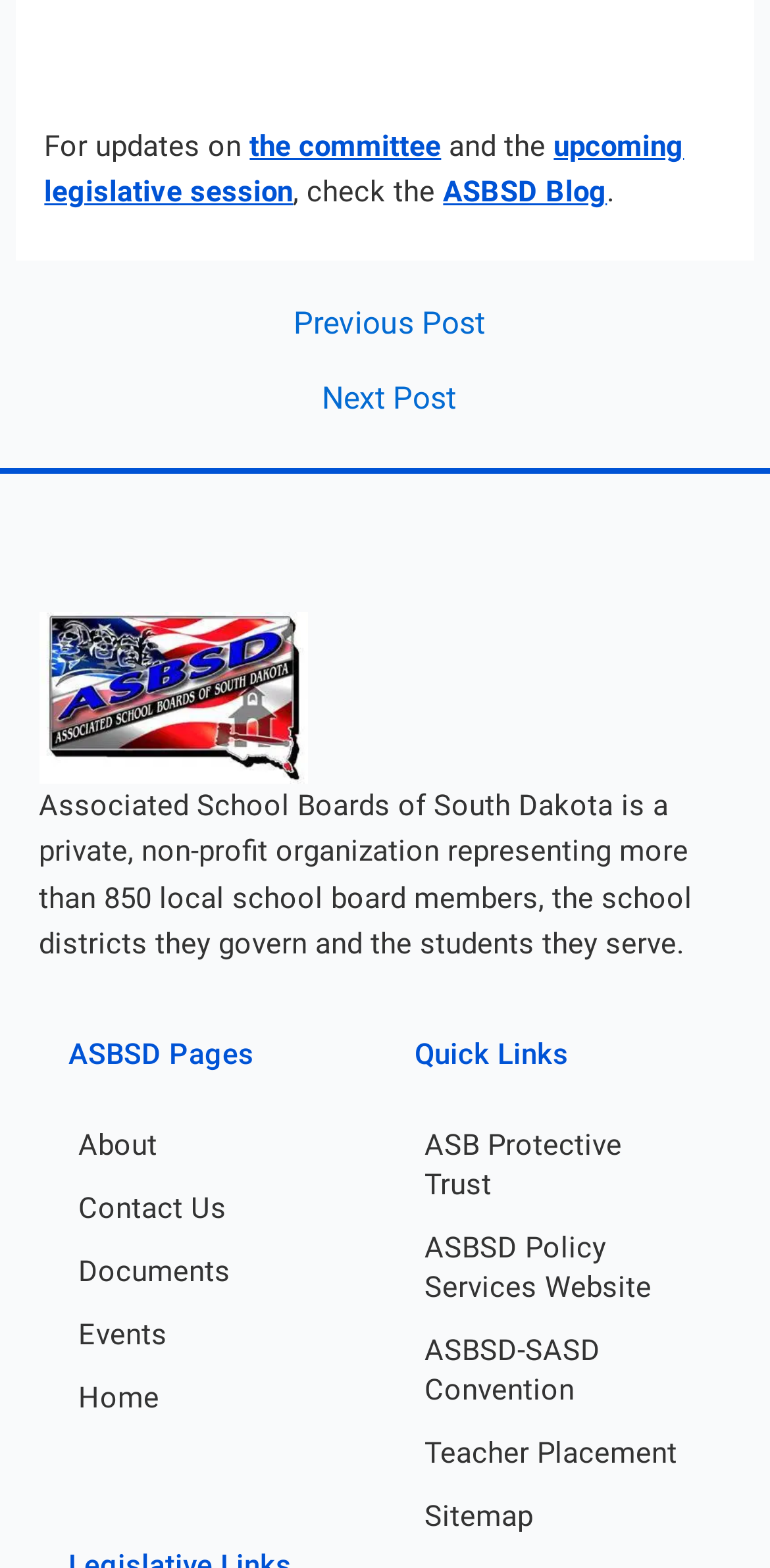Analyze the image and deliver a detailed answer to the question: How many local school board members are represented by ASBSD?

This answer can be obtained by reading the static text element at the bottom of the webpage, which states 'Associated School Boards of South Dakota is a private, non-profit organization representing more than 850 local school board members...'.